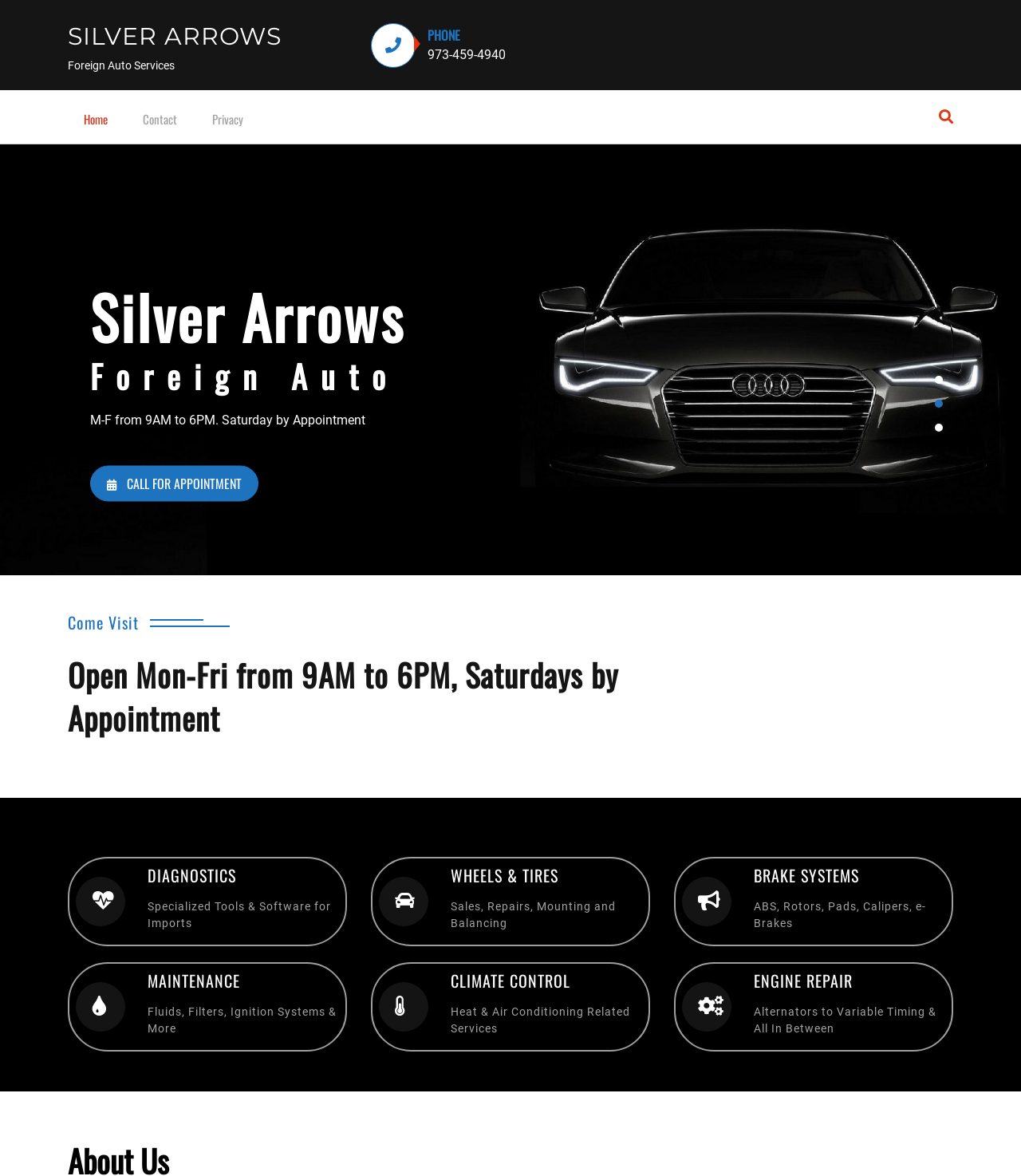What services does Silver Arrows offer for wheels and tires?
Provide a comprehensive and detailed answer to the question.

I found the services offered for wheels and tires by looking at the heading 'WHEELS & TIRES' and its adjacent static text element with the content 'Sales, Repairs, Mounting and Balancing'.